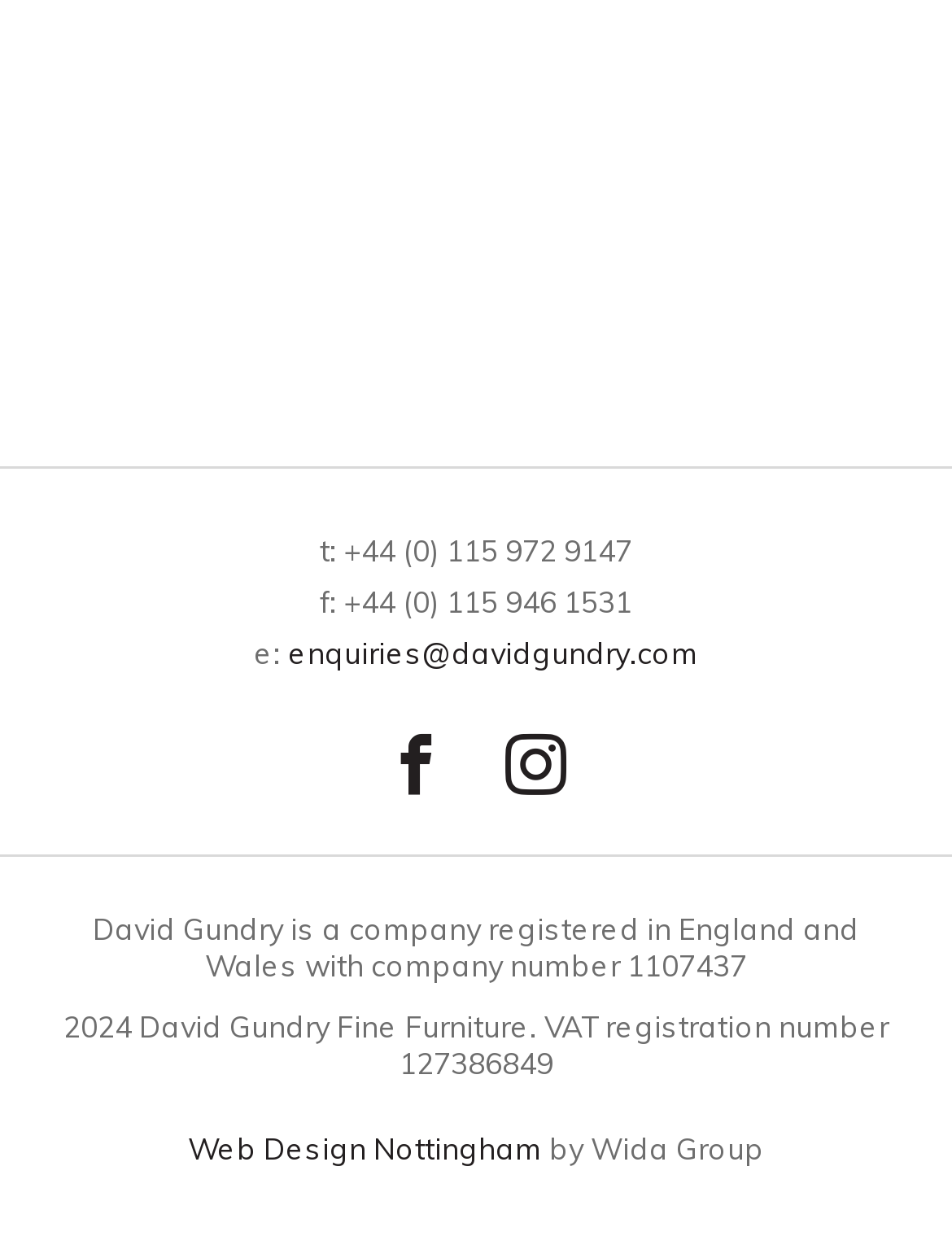What is the company's email address?
Based on the image, answer the question with a single word or brief phrase.

enquiries@davidgundry.com